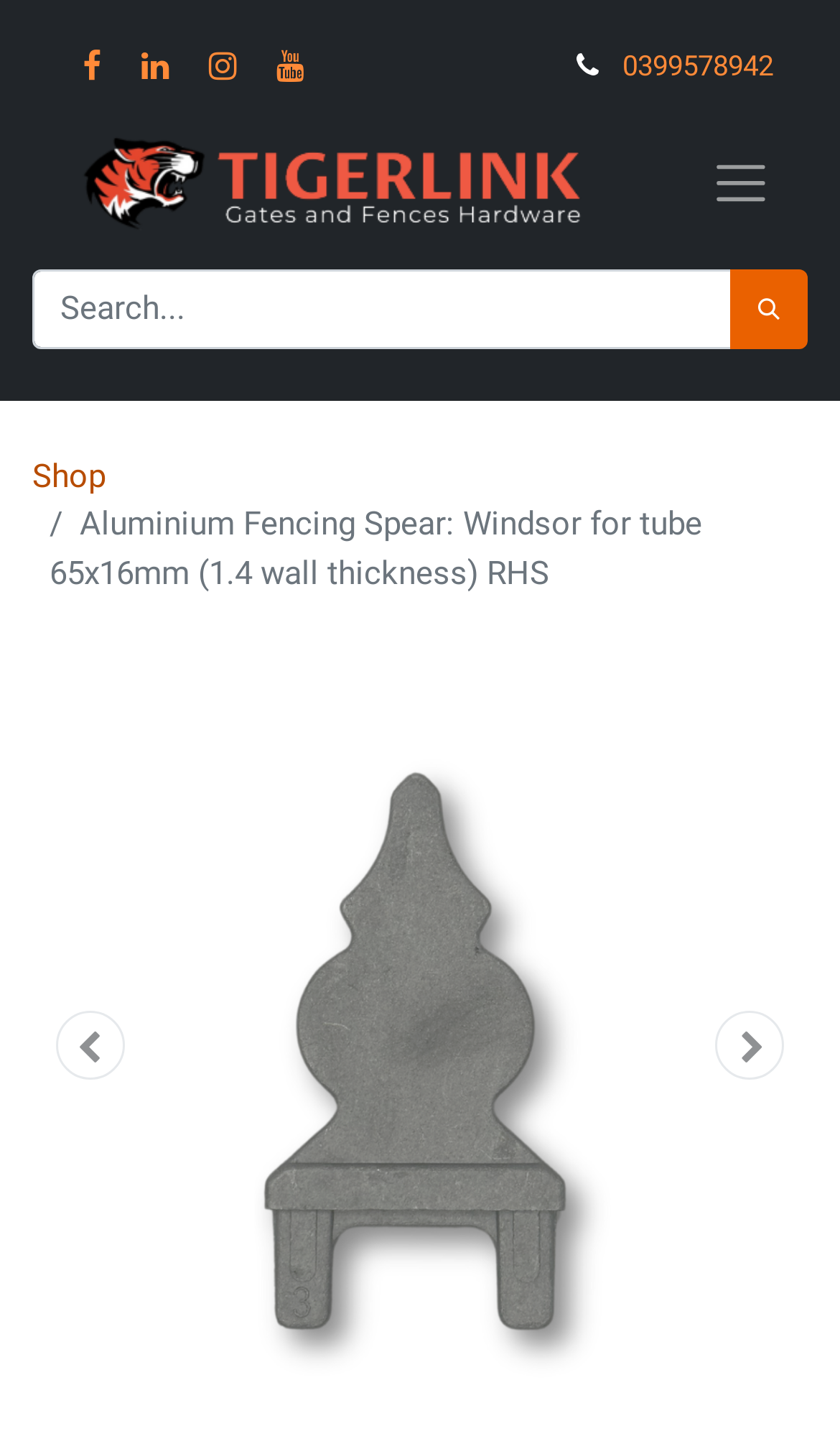Locate the bounding box of the UI element based on this description: "aria-label="Next" title="Next"". Provide four float numbers between 0 and 1 as [left, top, right, bottom].

[0.823, 0.52, 0.962, 0.942]